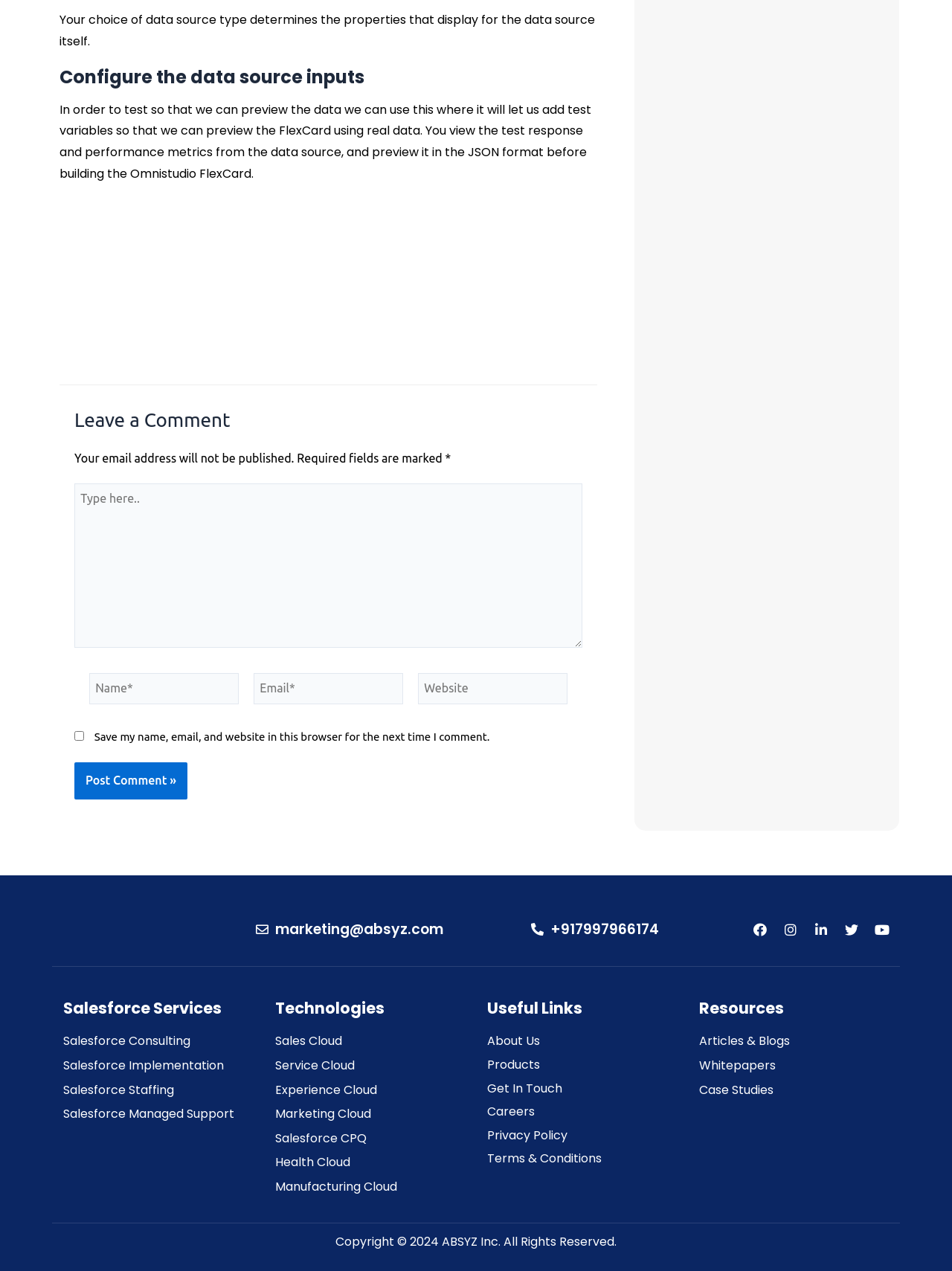Specify the bounding box coordinates of the element's region that should be clicked to achieve the following instruction: "Learn about Salesforce Consulting". The bounding box coordinates consist of four float numbers between 0 and 1, in the format [left, top, right, bottom].

[0.062, 0.812, 0.27, 0.827]